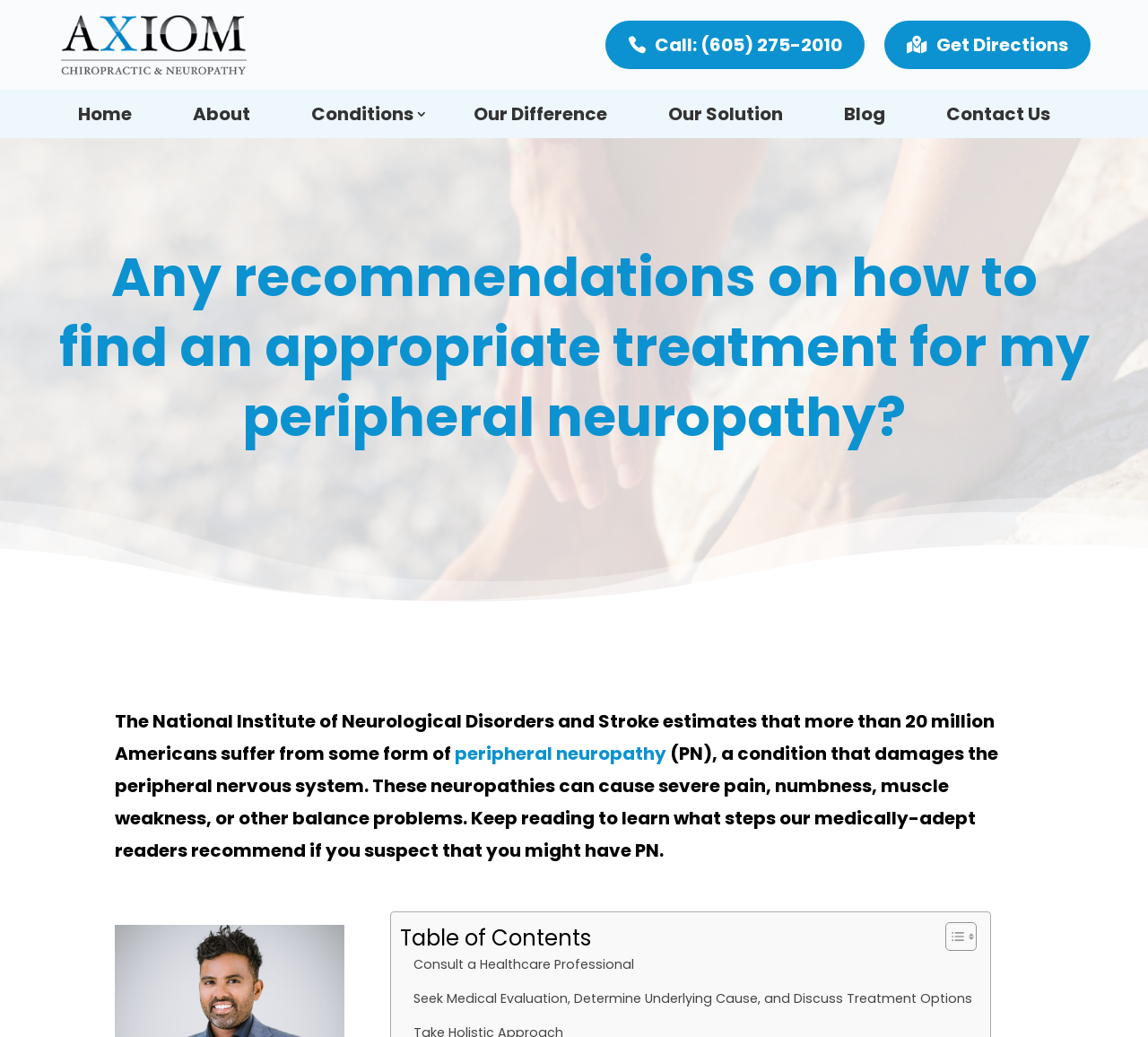Please identify the bounding box coordinates of the region to click in order to complete the task: "Read more about peripheral neuropathy". The coordinates must be four float numbers between 0 and 1, specified as [left, top, right, bottom].

[0.393, 0.715, 0.58, 0.739]